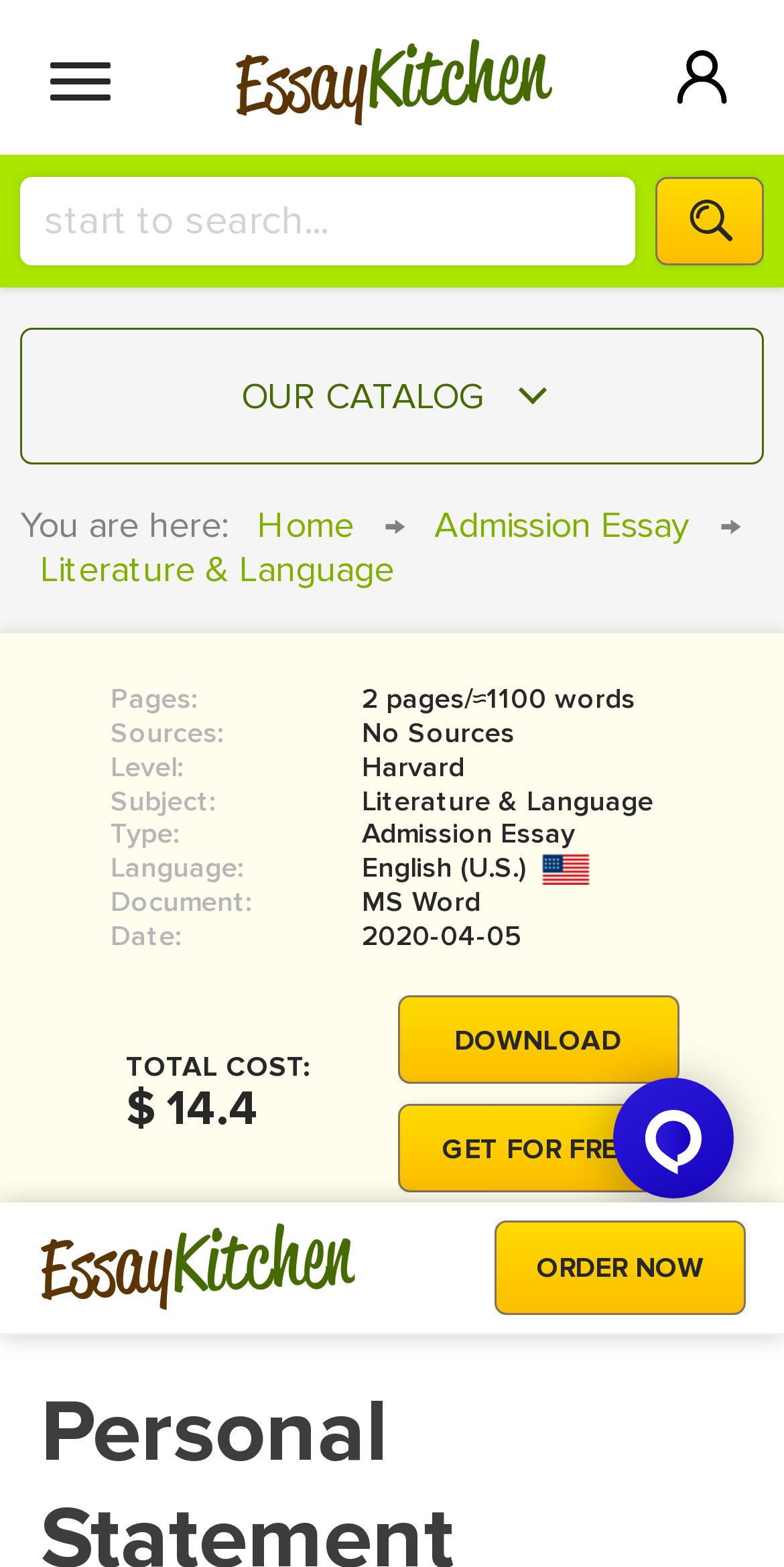Analyze the image and deliver a detailed answer to the question: What is the total cost of the essay?

The total cost of the essay can be found at the bottom of the webpage, where it says 'TOTAL COST: $ 14.4'.